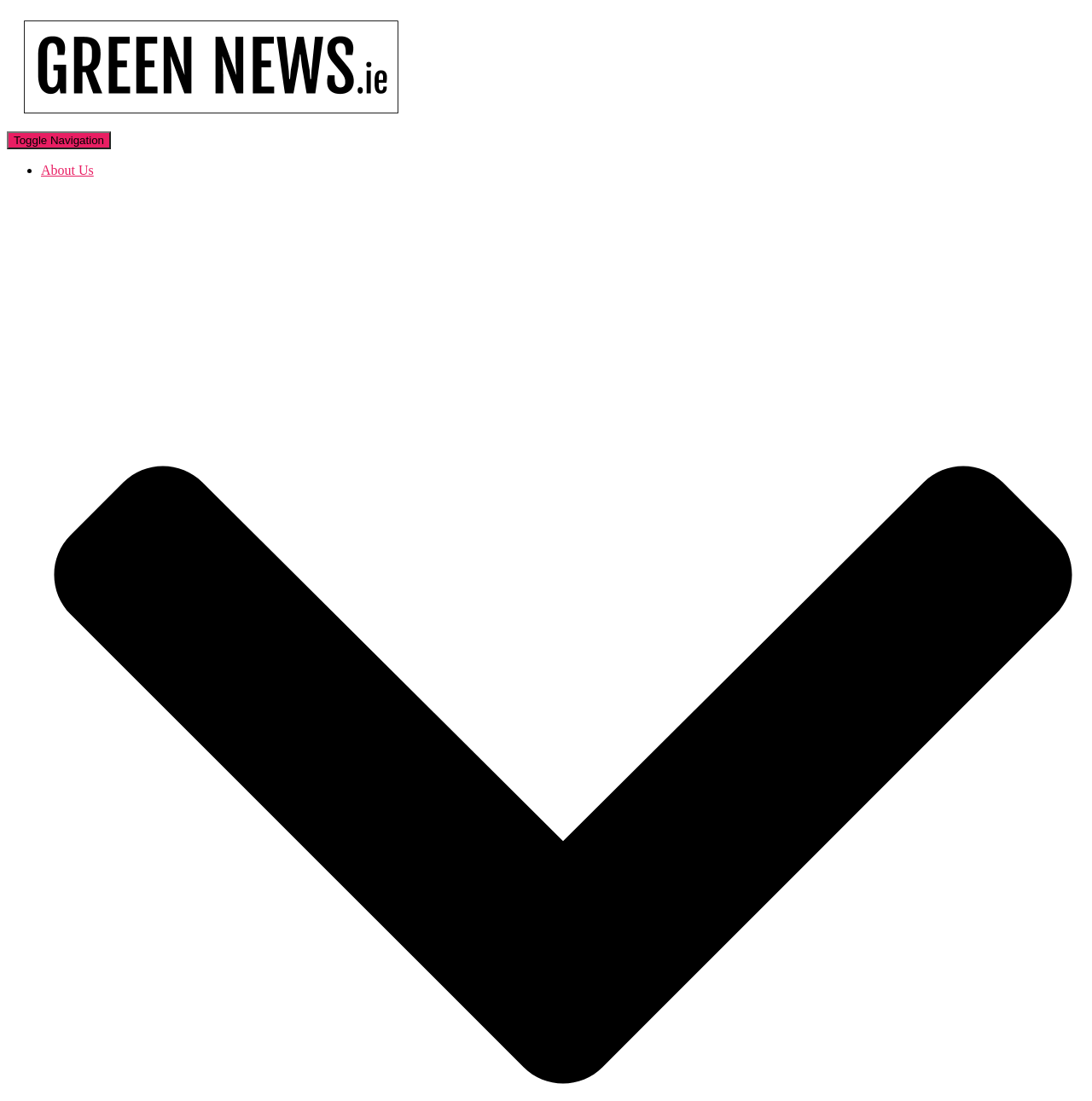Identify the bounding box coordinates for the UI element described as: "title="Green News Ireland"". The coordinates should be provided as four floats between 0 and 1: [left, top, right, bottom].

[0.006, 0.105, 0.383, 0.119]